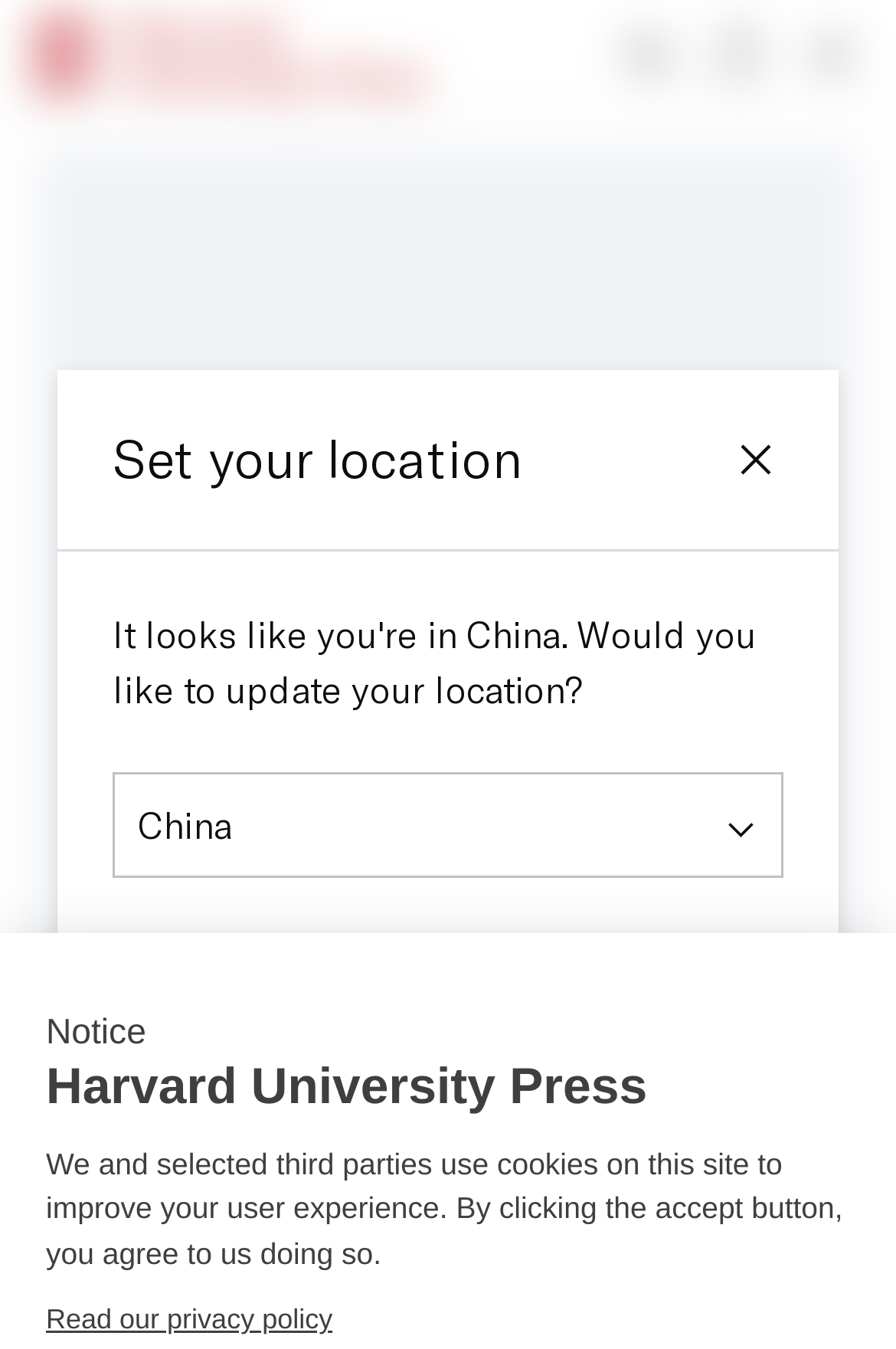Using the description: "aria-label="Open Menu"", determine the UI element's bounding box coordinates. Ensure the coordinates are in the format of four float numbers between 0 and 1, i.e., [left, top, right, bottom].

[0.897, 0.033, 0.959, 0.074]